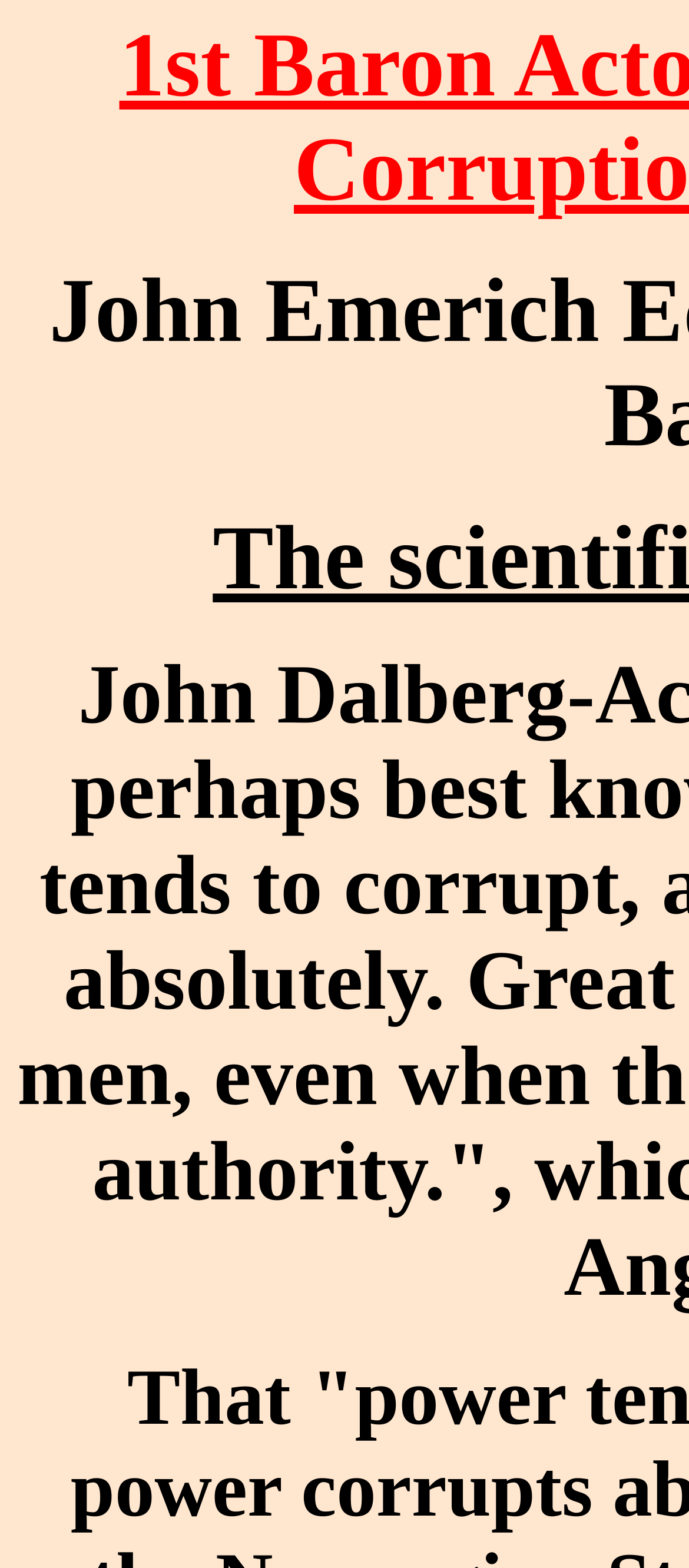Please find the top heading of the webpage and generate its text.

1st Baron Acton: The scientific Law of Corruption & basic ideas etc.